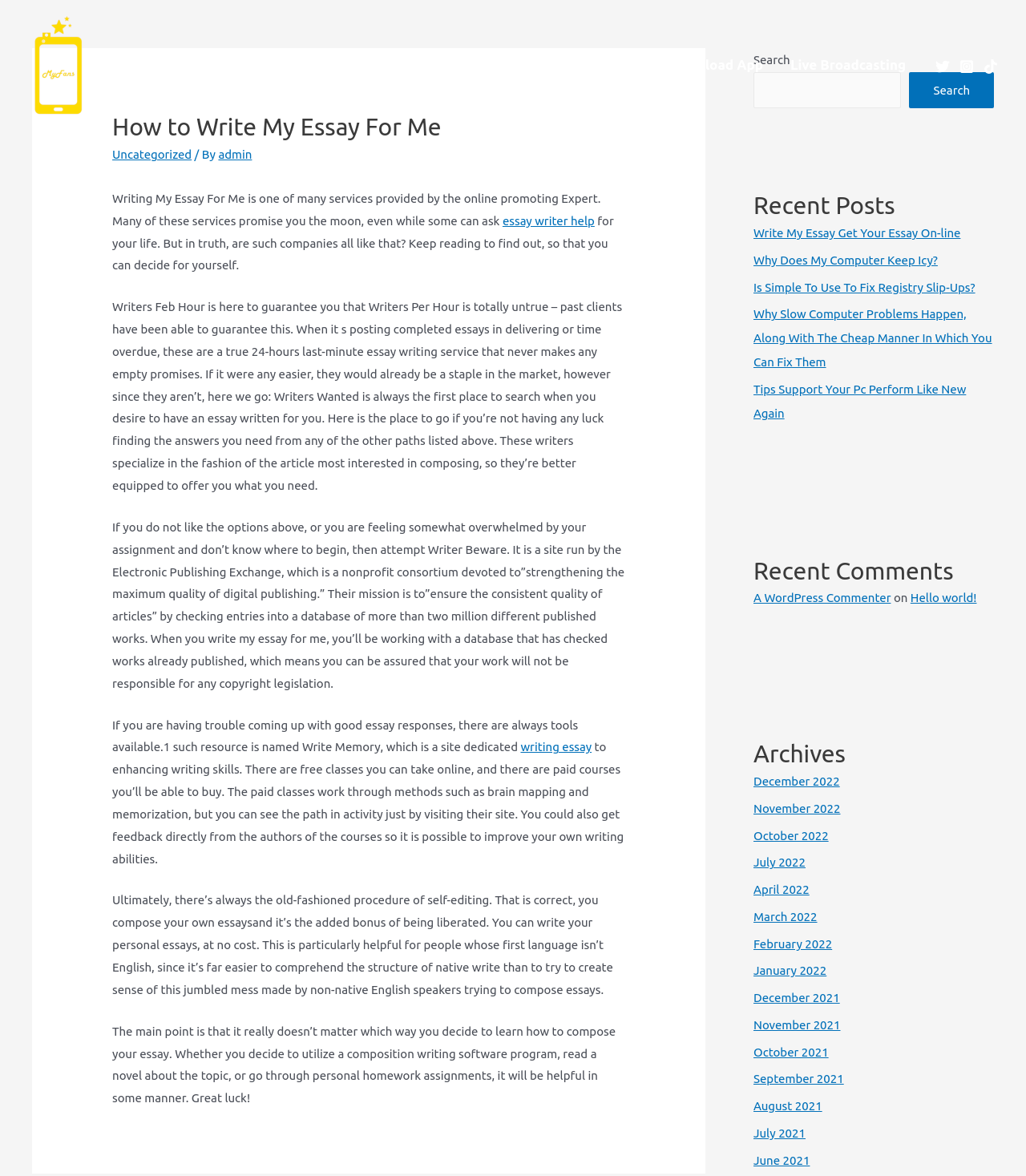Based on the visual content of the image, answer the question thoroughly: What is the name of the site run by the Electronic Publishing Exchange?

The webpage mentions that Writer Beware is a site run by the Electronic Publishing Exchange, a nonprofit consortium devoted to strengthening the maximum quality of digital publishing. Its mission is to ensure the consistent quality of articles by checking entries into a database of more than two million different published works.